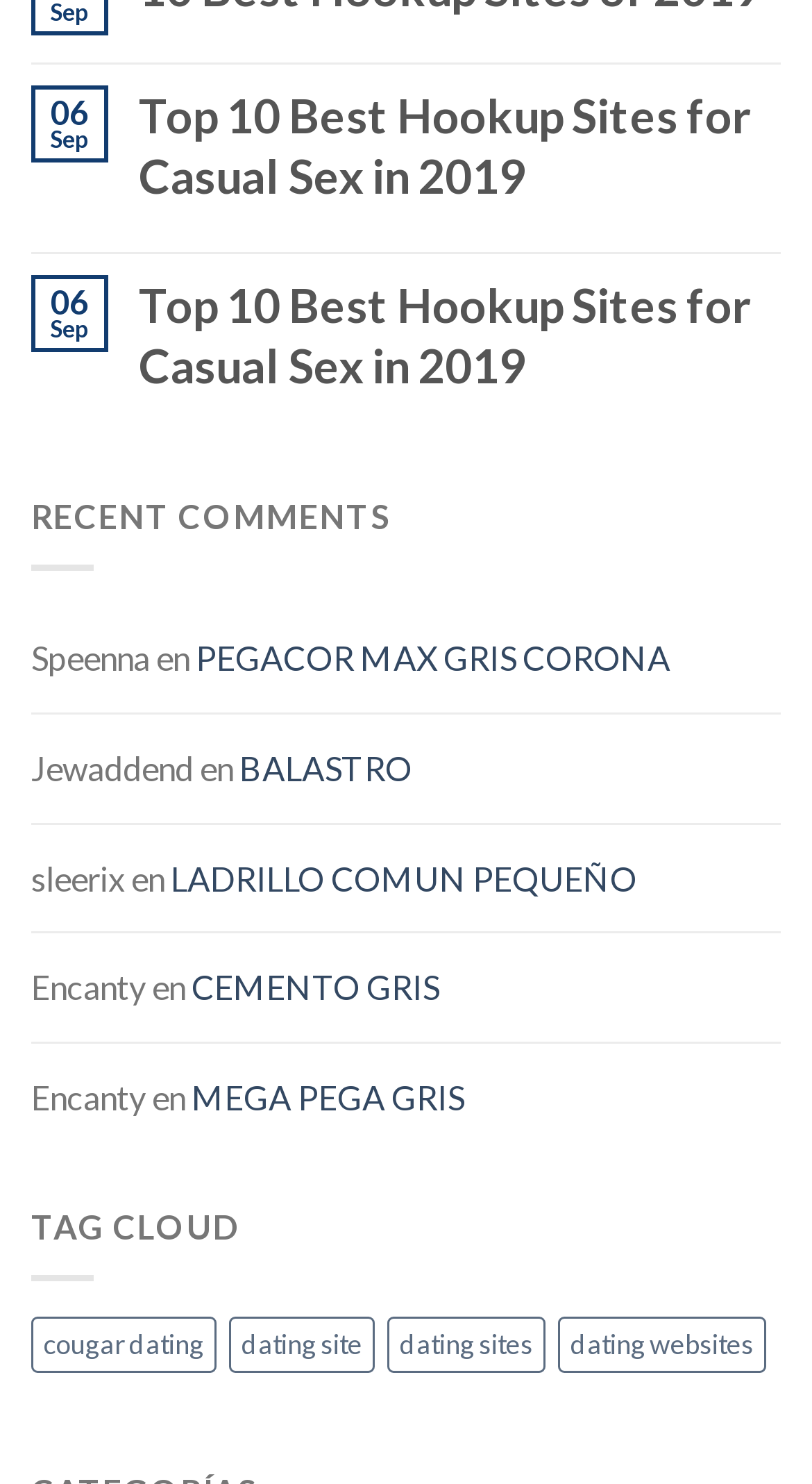Determine the bounding box coordinates of the section to be clicked to follow the instruction: "go to the review of unemployed professors". The coordinates should be given as four float numbers between 0 and 1, formatted as [left, top, right, bottom].

[0.092, 0.912, 0.871, 0.975]